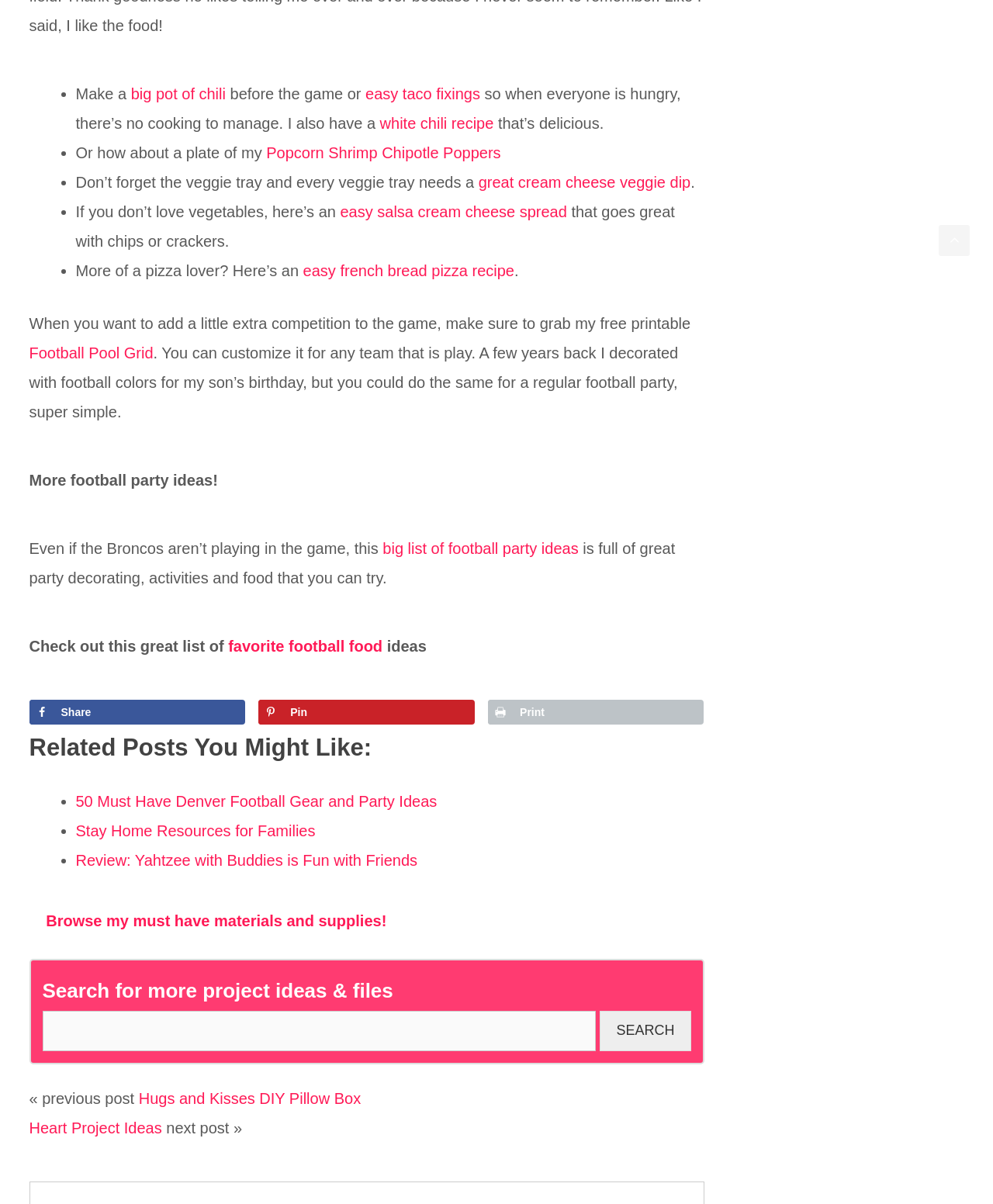What is the topic of the webpage? Analyze the screenshot and reply with just one word or a short phrase.

Football party ideas